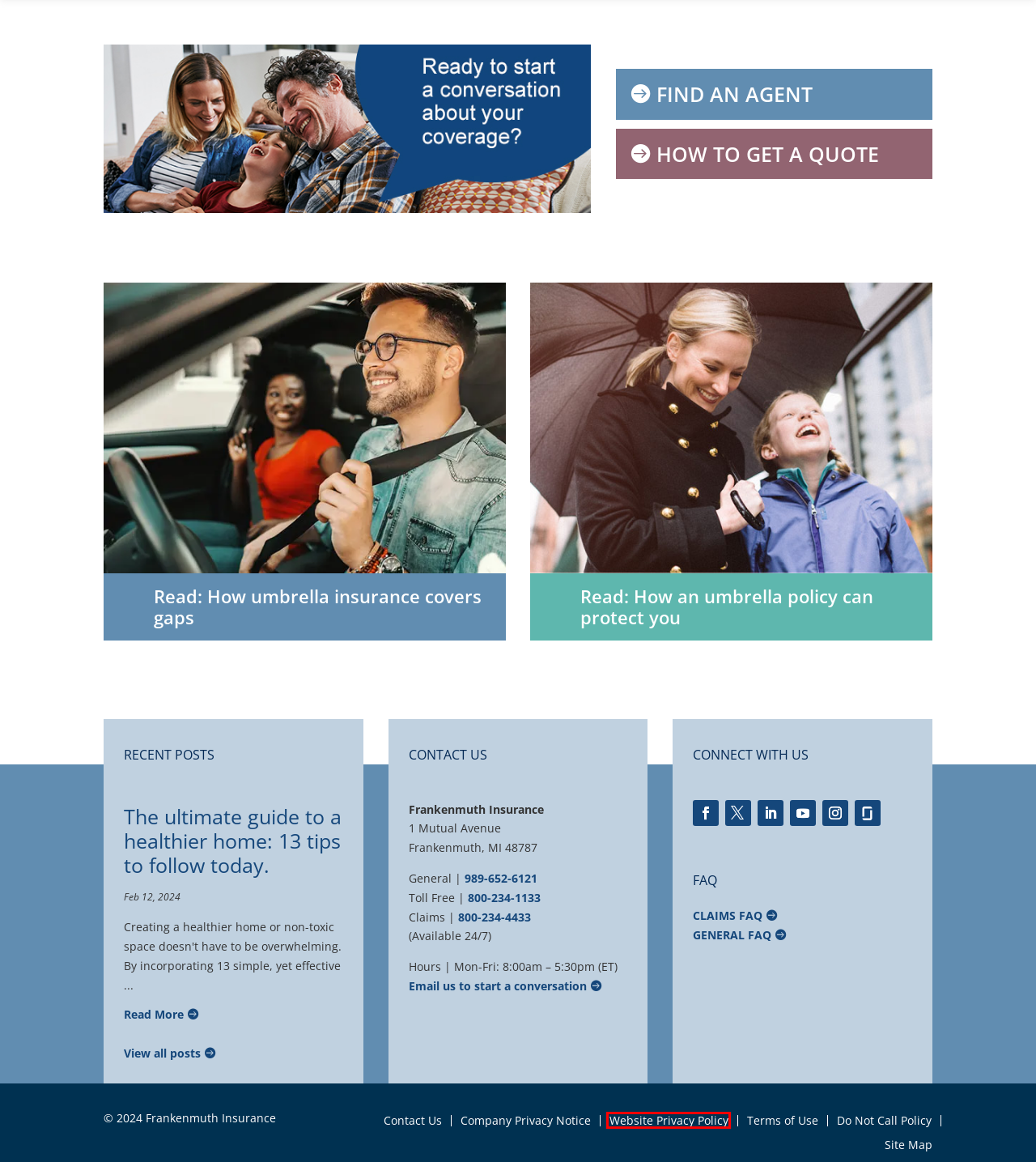You have a screenshot of a webpage with a red bounding box around an element. Select the webpage description that best matches the new webpage after clicking the element within the red bounding box. Here are the descriptions:
A. Sitemap - Frankenmuth Insurance
B. Frankenmuth Insurance Blog | Insurance and Safety Tips
C. Telemarketing and Do Not Call Policy - Frankenmuth Insurance
D. Contact Us - Let's have a Frank Conversation - Frankenmuth Insurance
E. Looking to create a healthier home? Follow our 13 tips.
F. Frequently Asked Questions - Frankenmuth Insurance
G. Company Privacy Notice - Frankenmuth Insurance
H. Website Privacy Policy - Frankenmuth Insurance

H